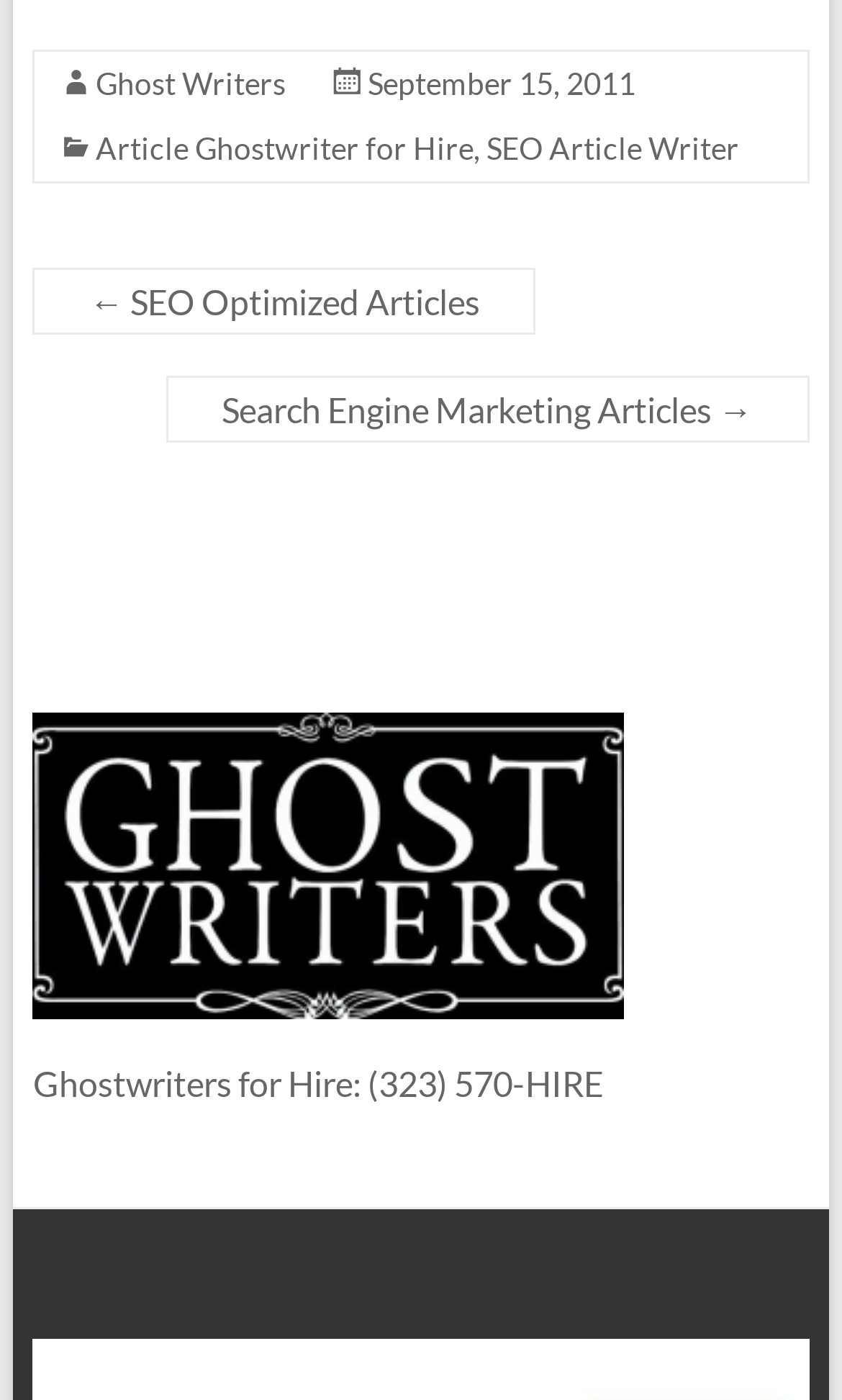Provide a thorough and detailed response to the question by examining the image: 
How many complementary sections are there?

I counted the number of complementary sections, which are three blocks of content with no specific title or heading, located below the footer section.